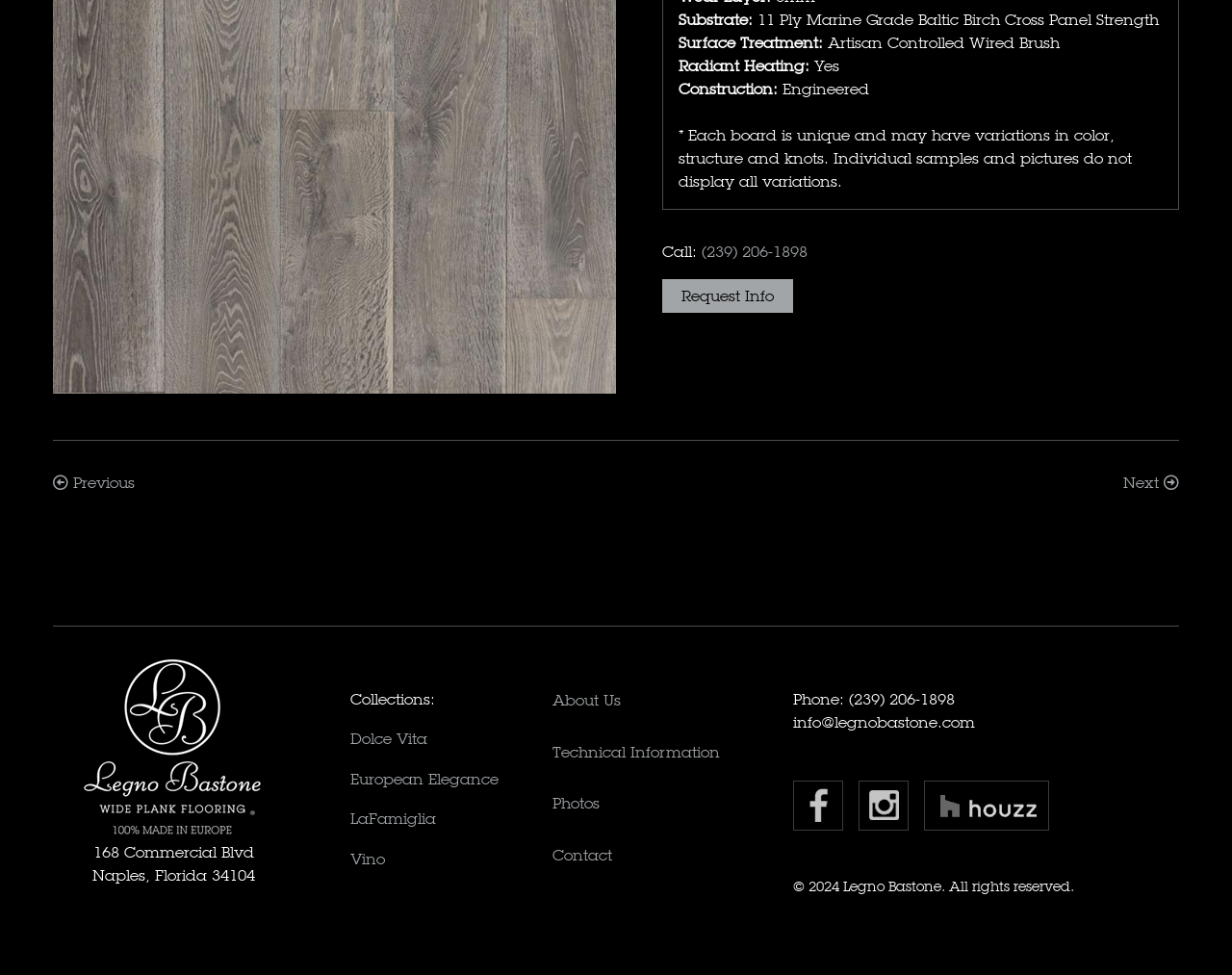Given the element description "Contact" in the screenshot, predict the bounding box coordinates of that UI element.

[0.448, 0.867, 0.496, 0.886]